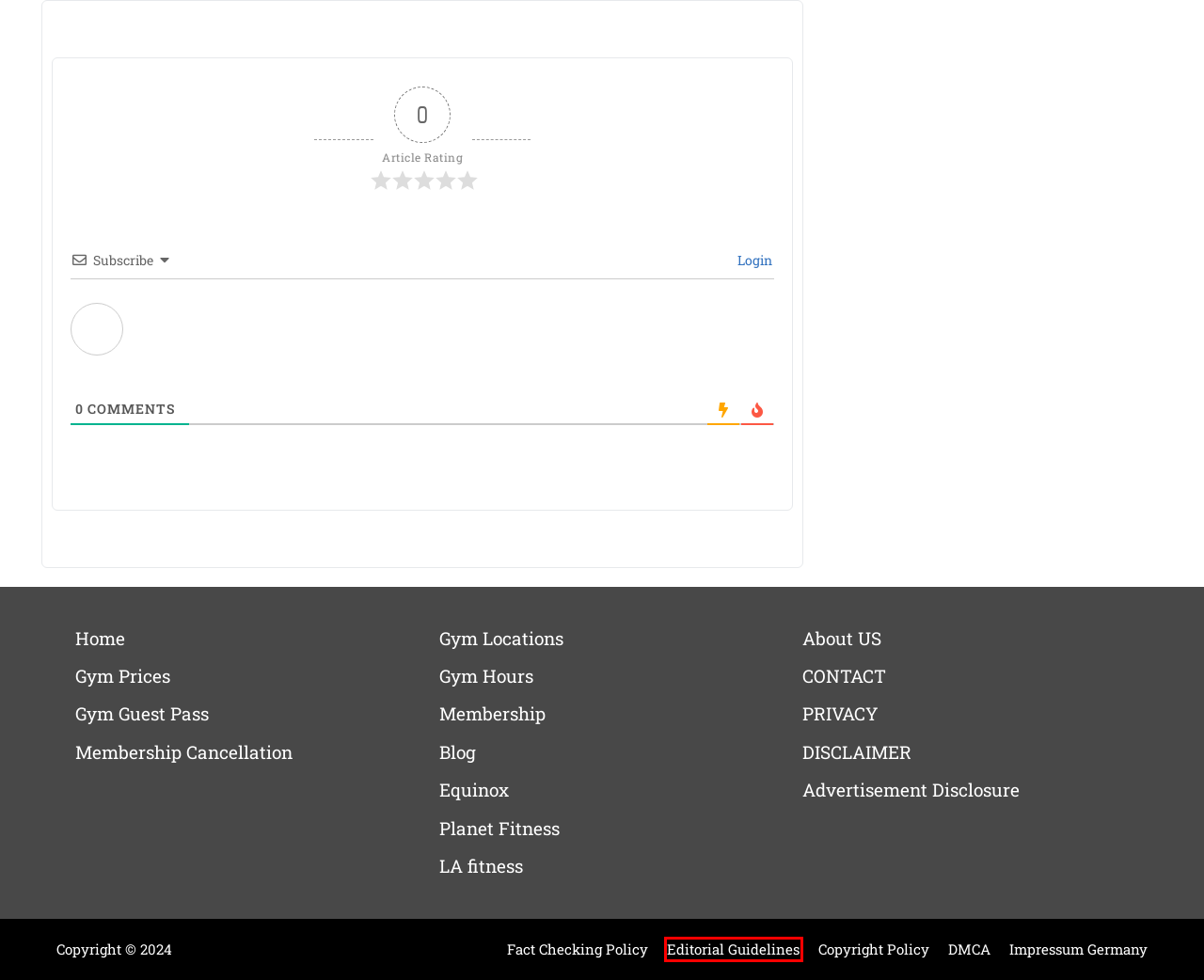Examine the screenshot of a webpage with a red bounding box around a UI element. Select the most accurate webpage description that corresponds to the new page after clicking the highlighted element. Here are the choices:
A. Editorial Guidelines
B. Impressum Germany
C. Planet Fitness
D. LA fitness
E. Gym Hours
F. Gym Locations
G. About US
H. DMCA

A